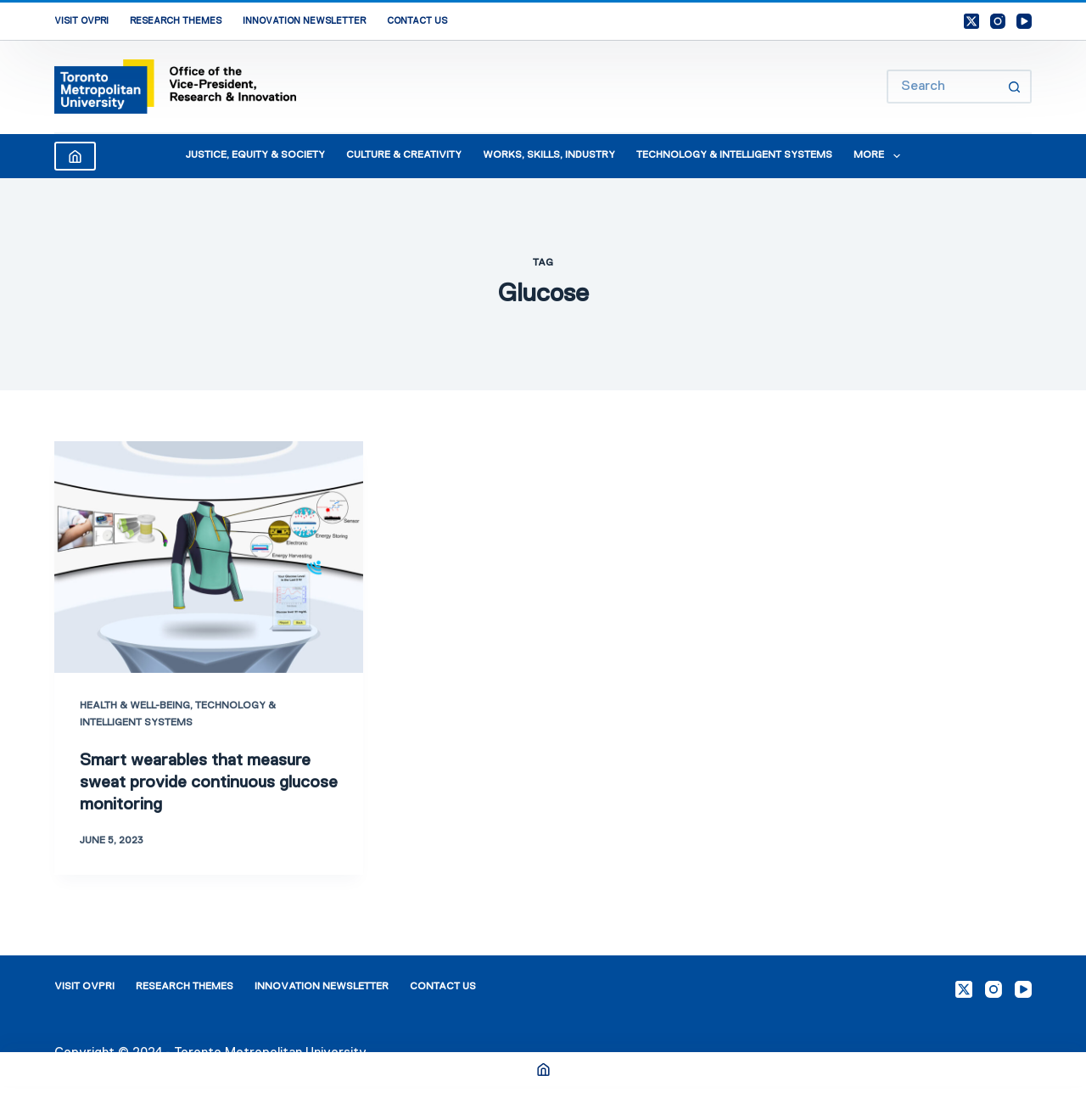Bounding box coordinates are to be given in the format (top-left x, top-left y, bottom-right x, bottom-right y). All values must be floating point numbers between 0 and 1. Provide the bounding box coordinate for the UI element described as: PRODUCTS

None